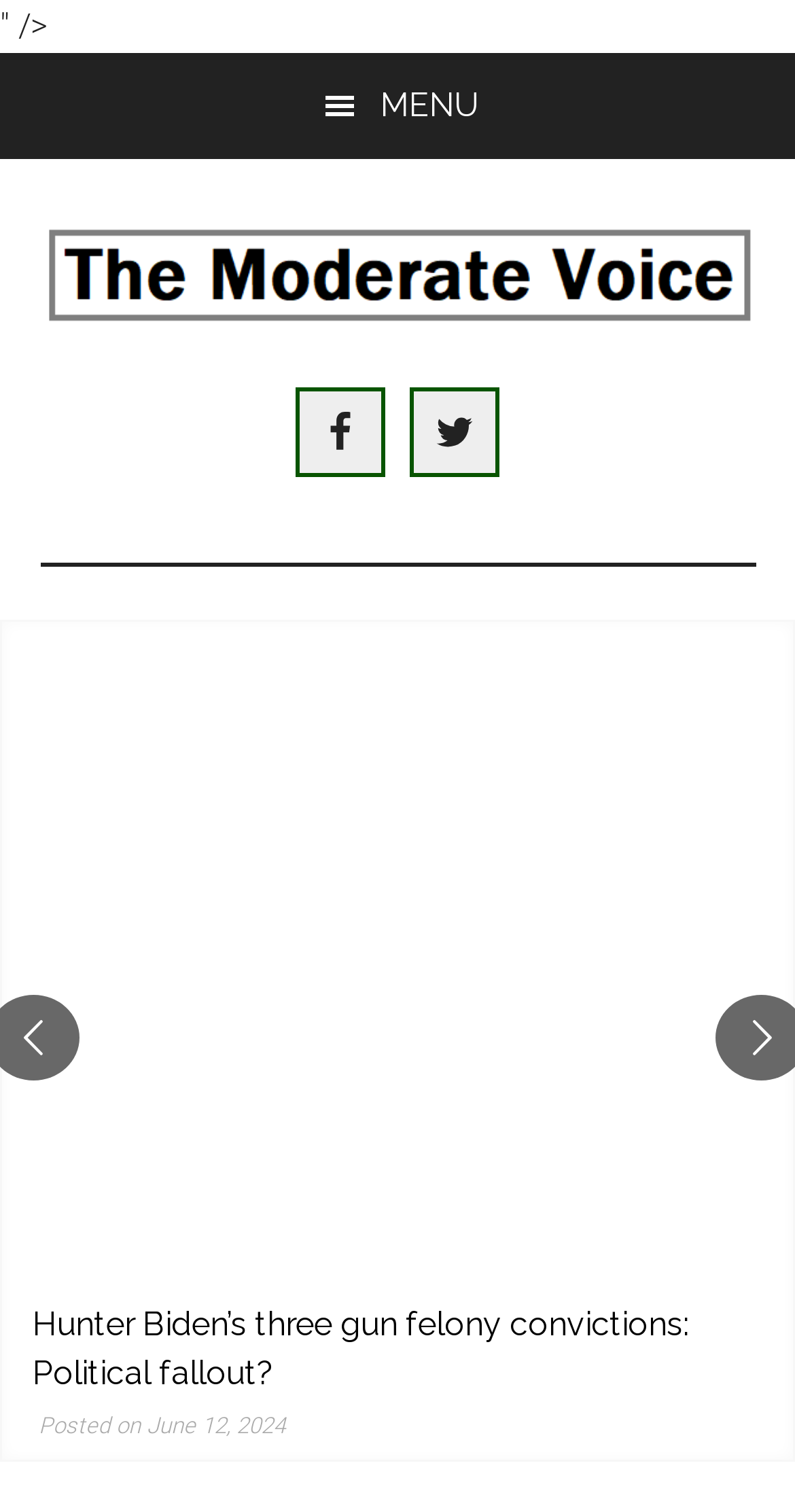What is the date of the article?
Look at the image and respond with a one-word or short phrase answer.

June 11, 2024